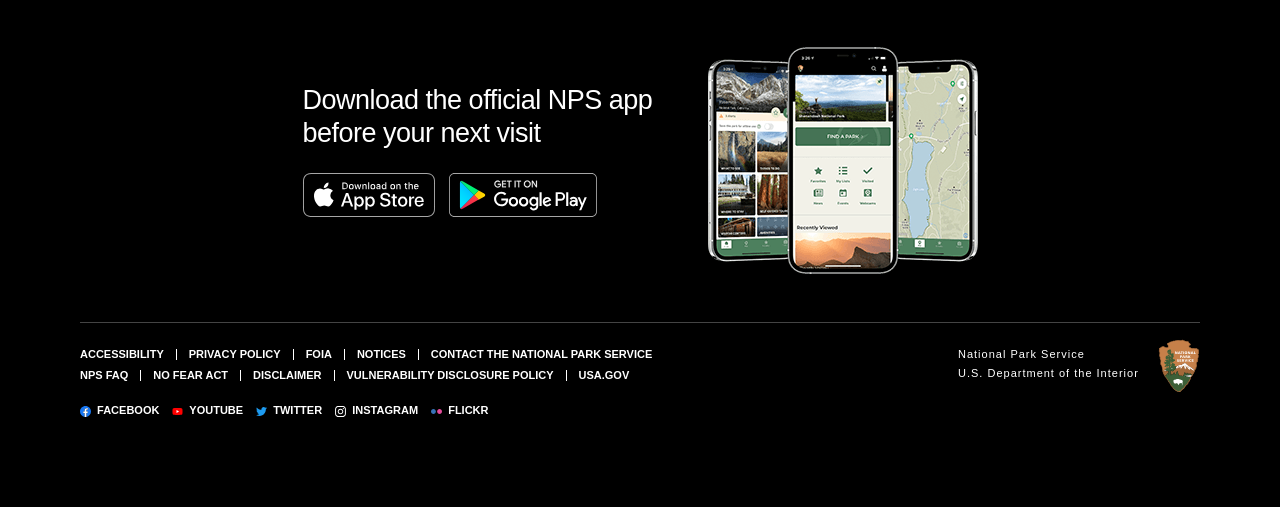Identify the bounding box coordinates of the part that should be clicked to carry out this instruction: "Read the privacy policy".

[0.147, 0.686, 0.219, 0.71]